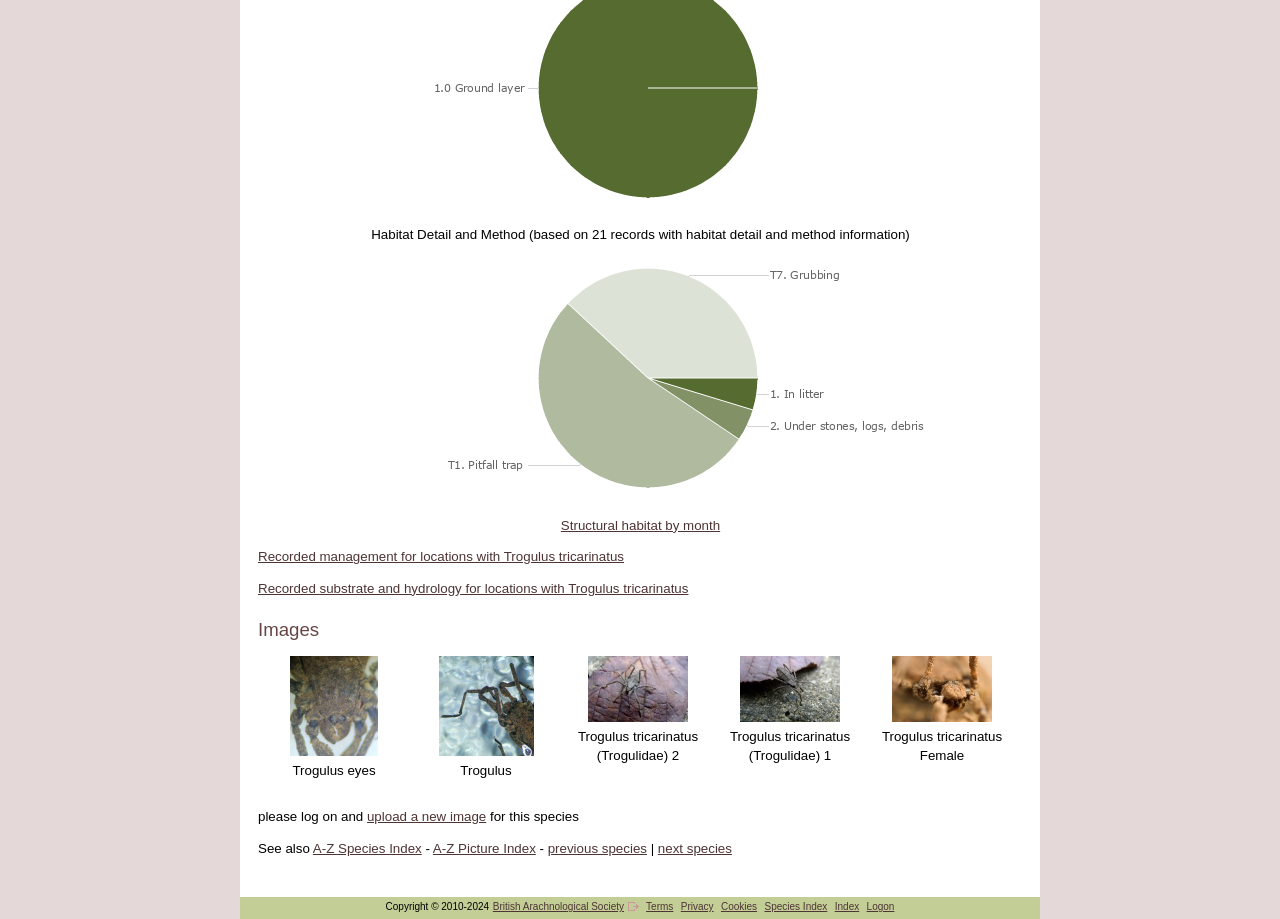Identify the bounding box coordinates for the element that needs to be clicked to fulfill this instruction: "View details of Recorded management for locations with Trogulus tricarinatus". Provide the coordinates in the format of four float numbers between 0 and 1: [left, top, right, bottom].

[0.202, 0.598, 0.487, 0.614]